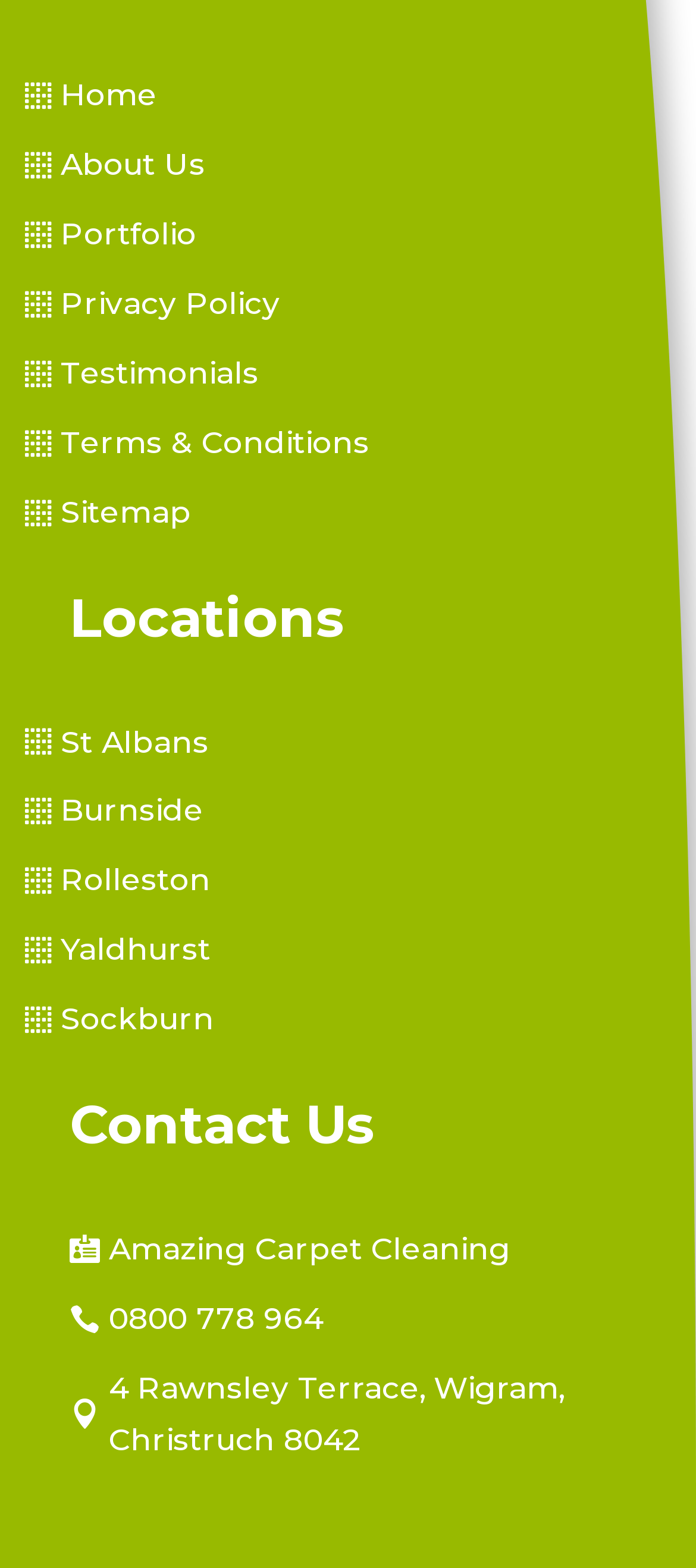From the image, can you give a detailed response to the question below:
What is the address of the company?

I found the address by looking at the static text located at the bottom of the page, which is '4 Rawnsley Terrace, Wigram, Christruch 8042'.